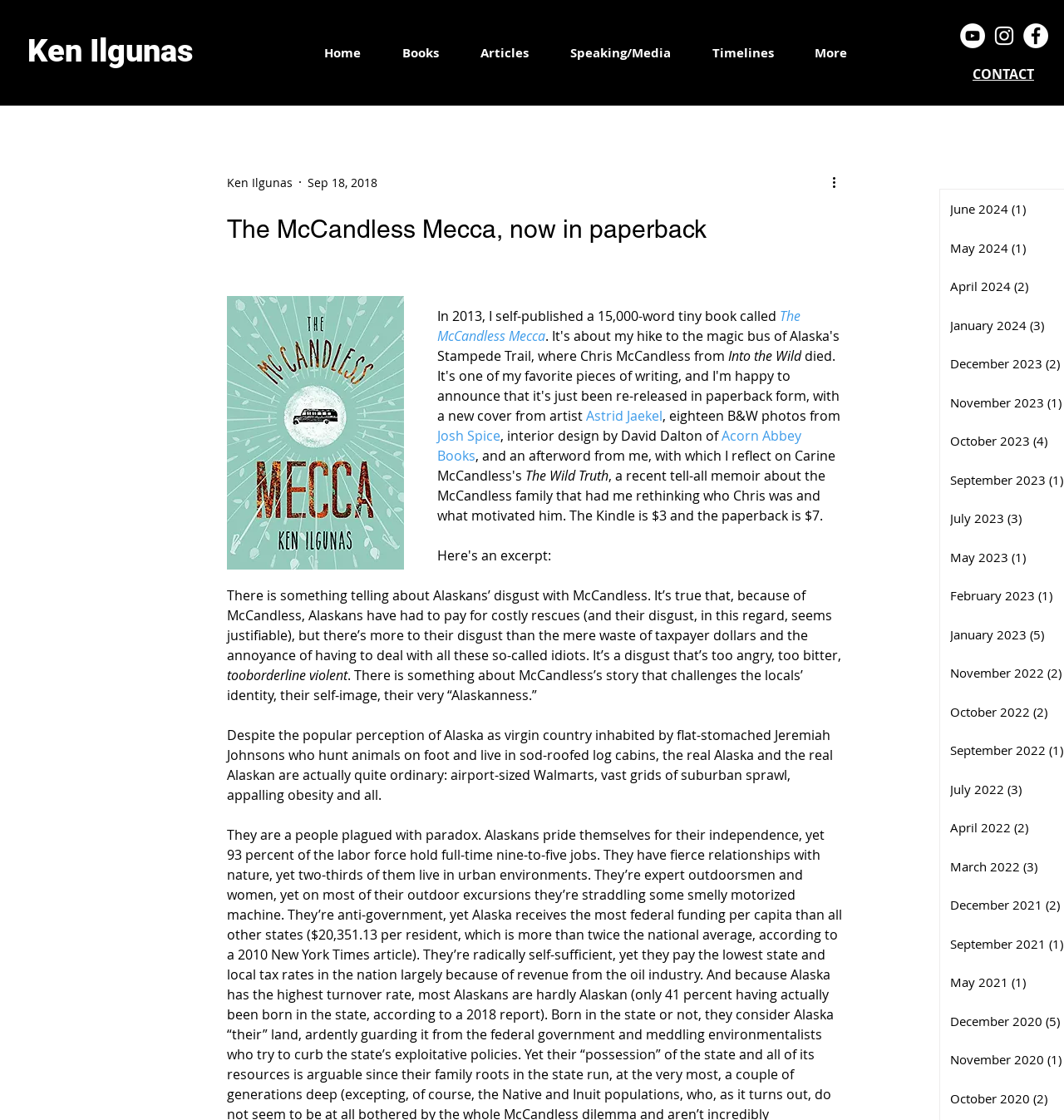Identify the bounding box for the element characterized by the following description: "Acorn Abbey Books".

[0.411, 0.381, 0.756, 0.415]